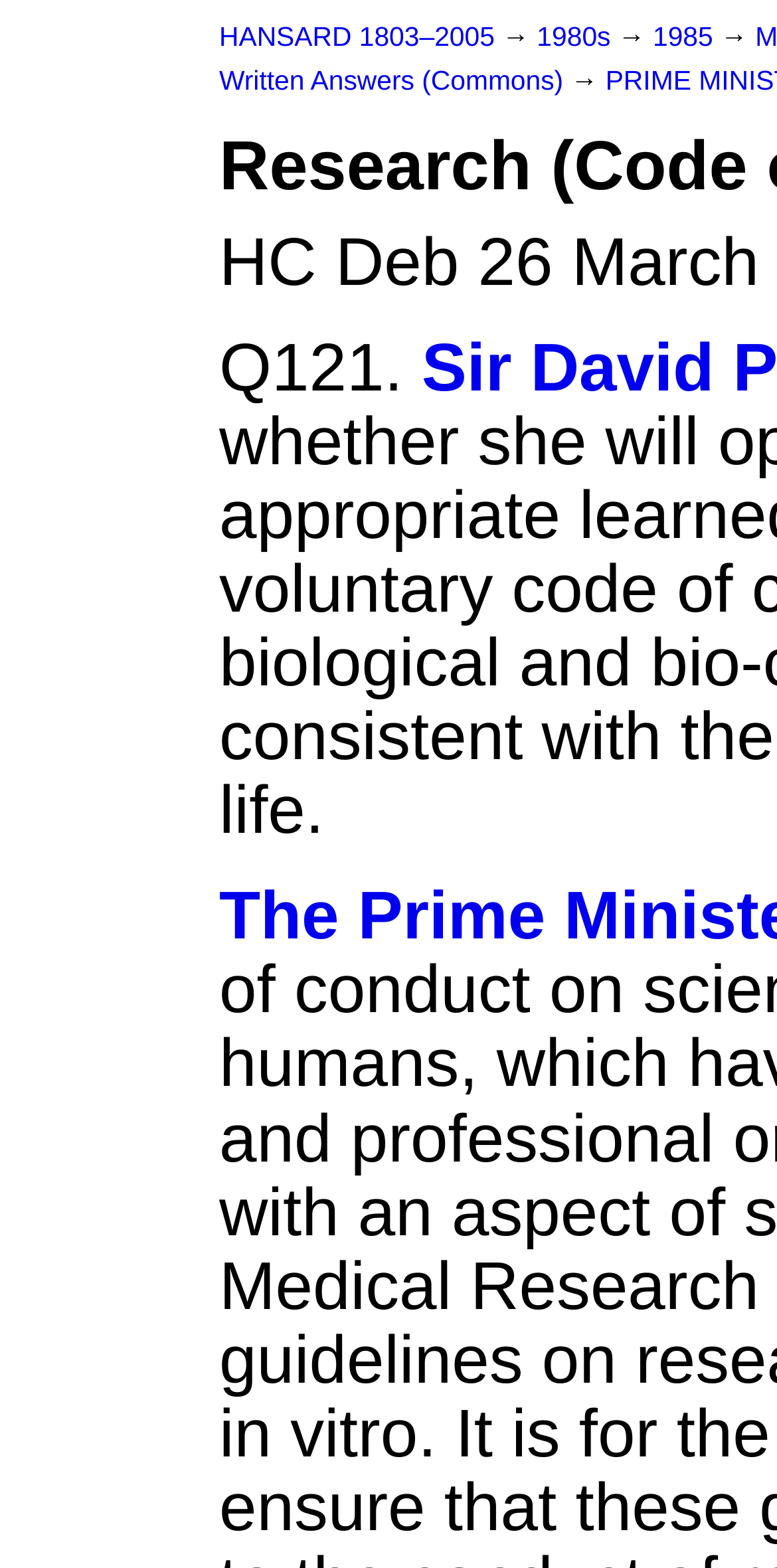Determine the bounding box coordinates in the format (top-left x, top-left y, bottom-right x, bottom-right y). Ensure all values are floating point numbers between 0 and 1. Identify the bounding box of the UI element described by: Written Answers (Commons)

[0.282, 0.042, 0.735, 0.061]